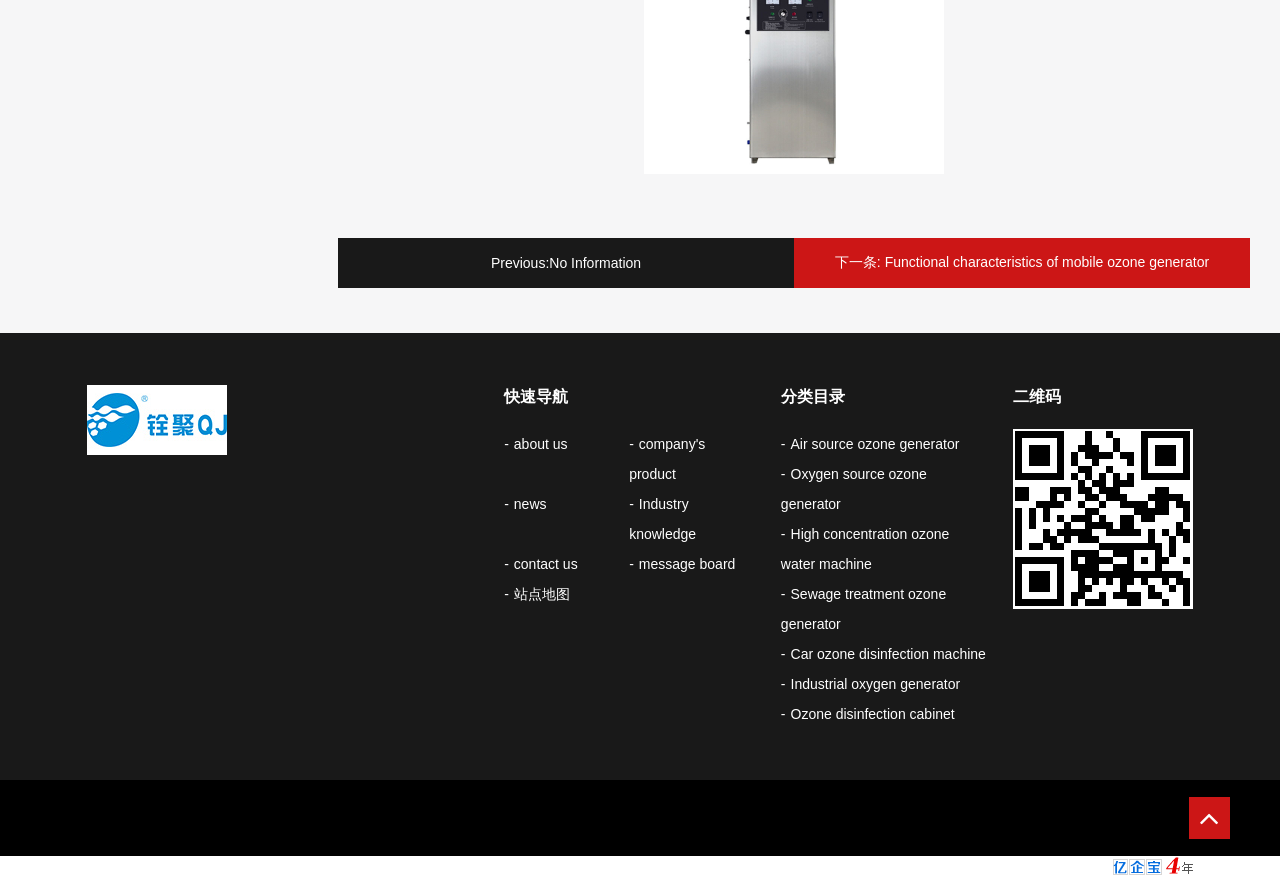Use a single word or phrase to answer the question:
What is the function of the '下一条' button?

Go to next page